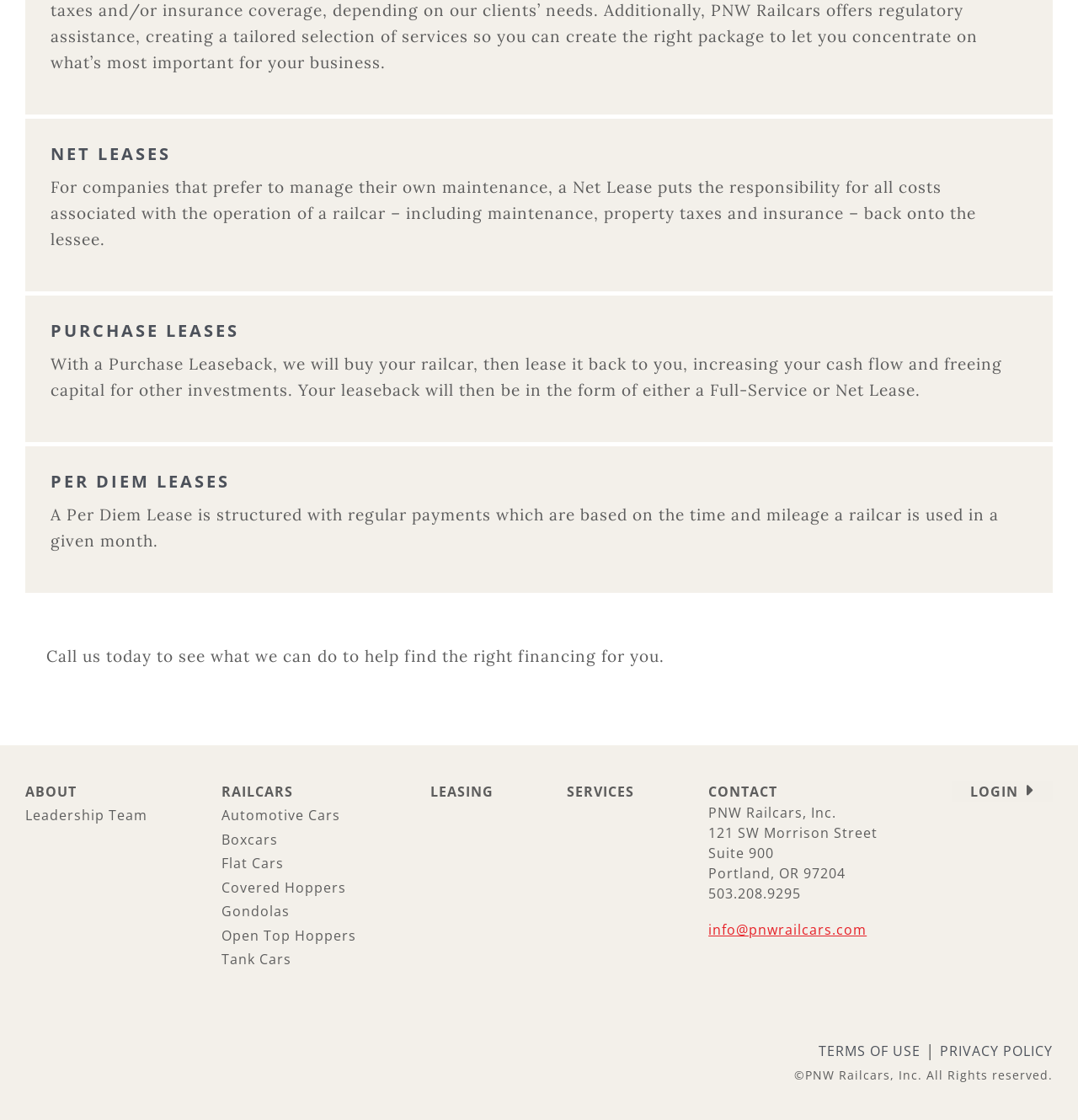What is the address of the company mentioned on this webpage?
Look at the image and answer the question using a single word or phrase.

121 SW Morrison Street, Suite 900, Portland, OR 97204